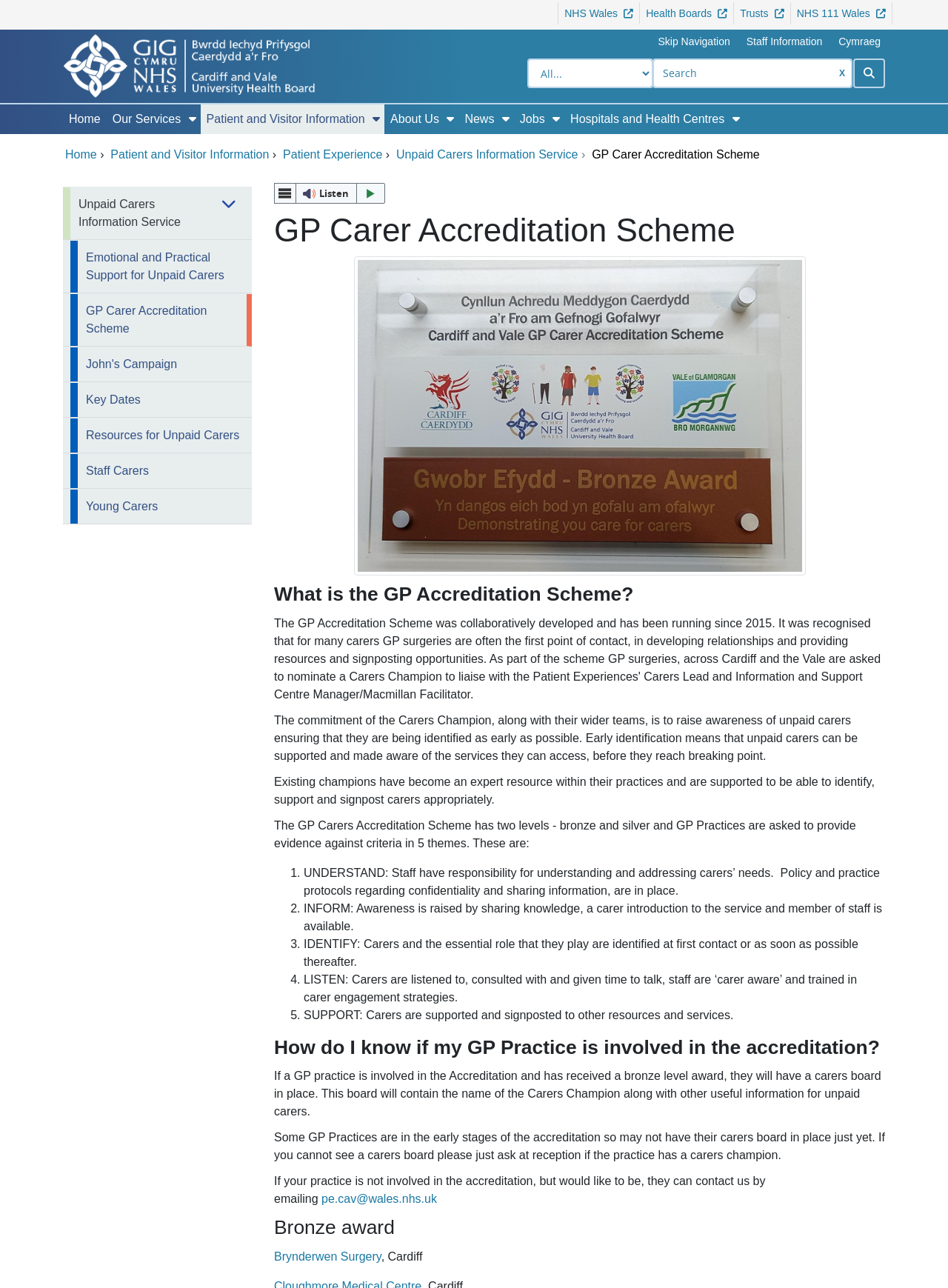Using the information in the image, give a detailed answer to the following question: What is the GP Carer Accreditation Scheme?

The GP Carer Accreditation Scheme is a program that aims to support unpaid carers by raising awareness of their needs and providing them with access to services and resources. This is evident from the webpage's content, which explains the scheme's purpose and its two levels, bronze and silver, and how GP practices can get involved.